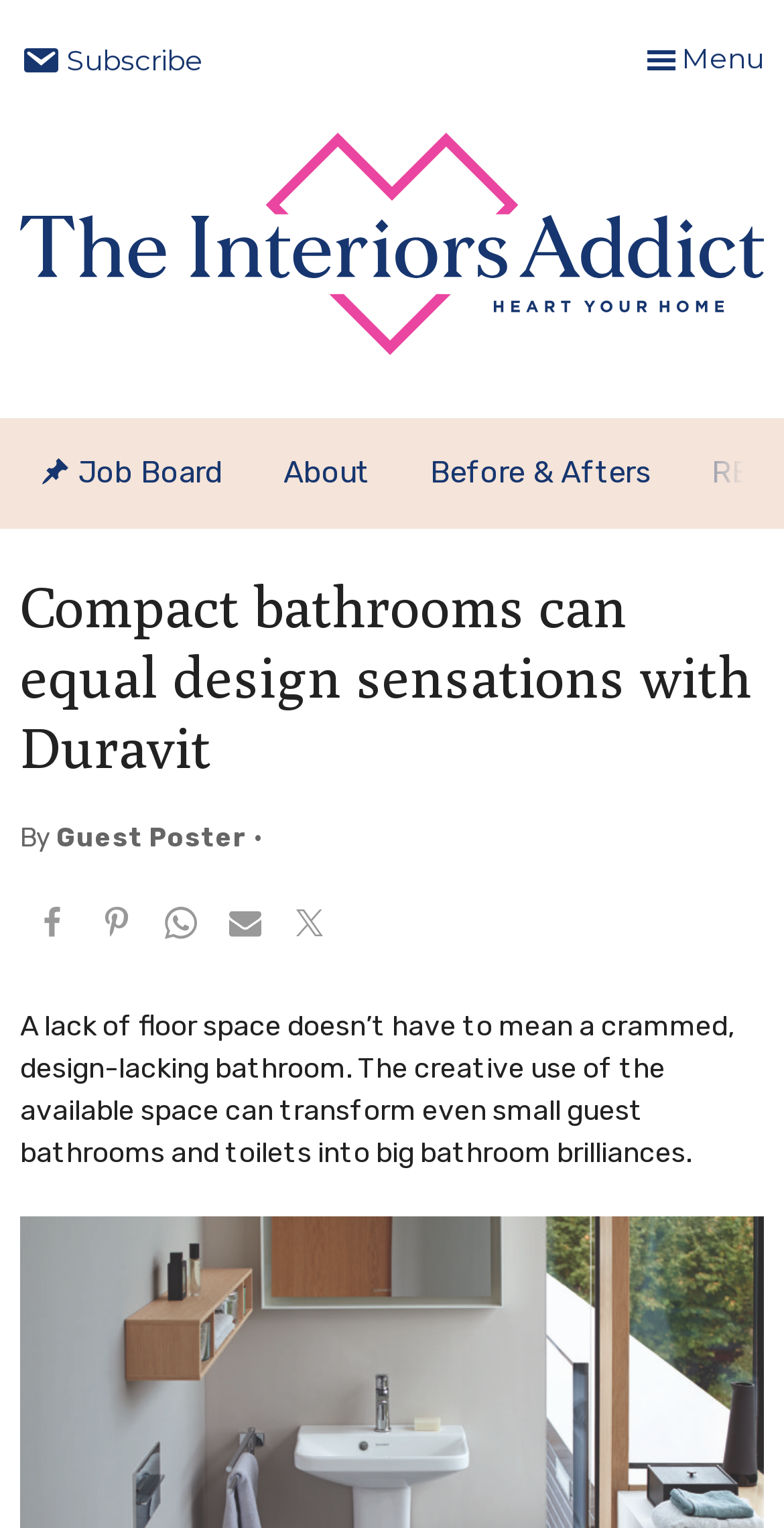Based on what you see in the screenshot, provide a thorough answer to this question: What is the name of the website?

I determined the name of the website by looking at the link element with the text 'The Interiors Addict' at coordinates [0.026, 0.243, 0.164, 0.32]. This element is likely to be the website's logo or title.